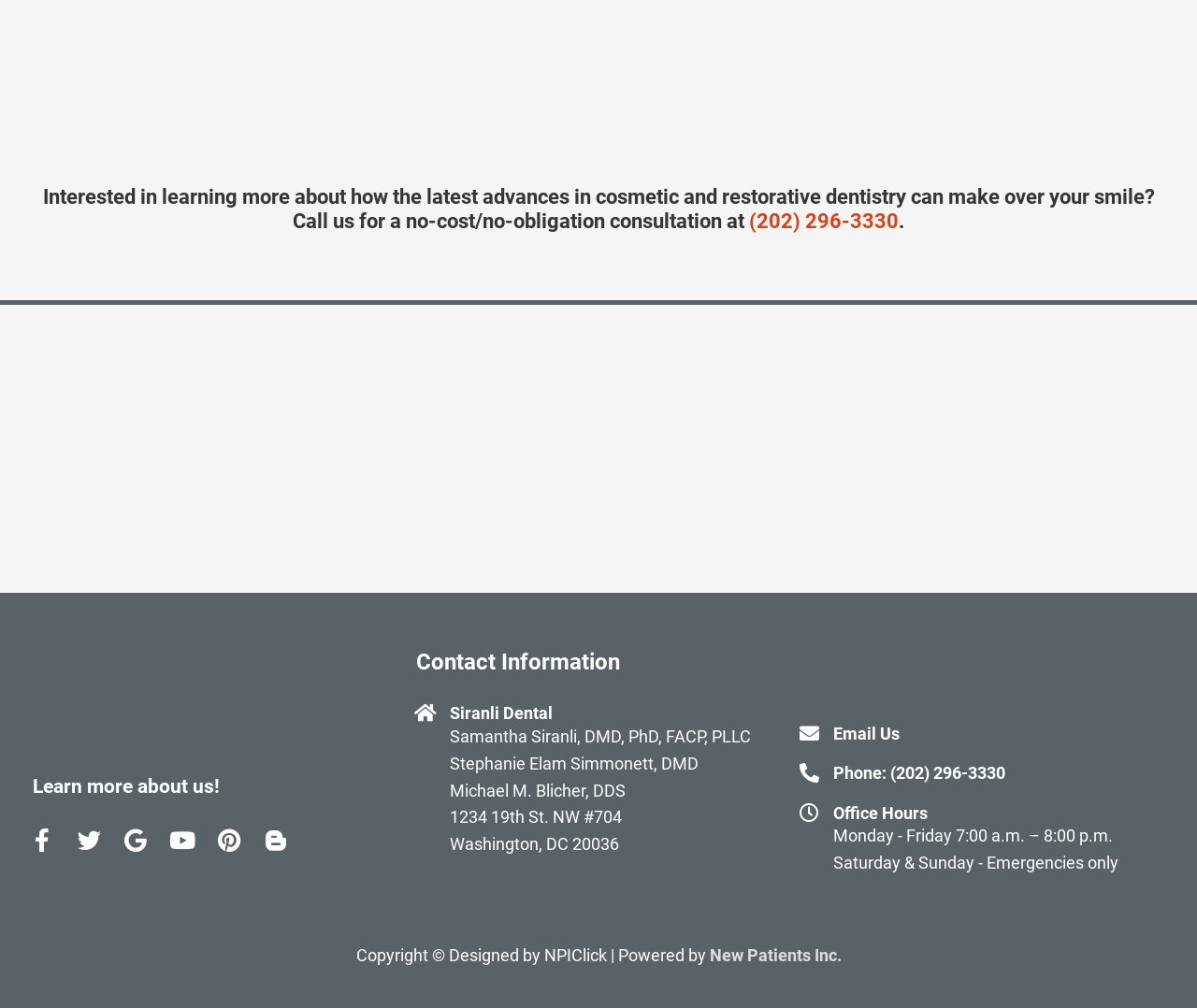What are the office hours of Siranli Dental?
Give a detailed response to the question by analyzing the screenshot.

The office hours can be found in the 'Office Hours' section of the contact information. It lists the hours as Monday to Friday from 7:00 a.m. to 8:00 p.m. and Saturday and Sunday as emergencies only.